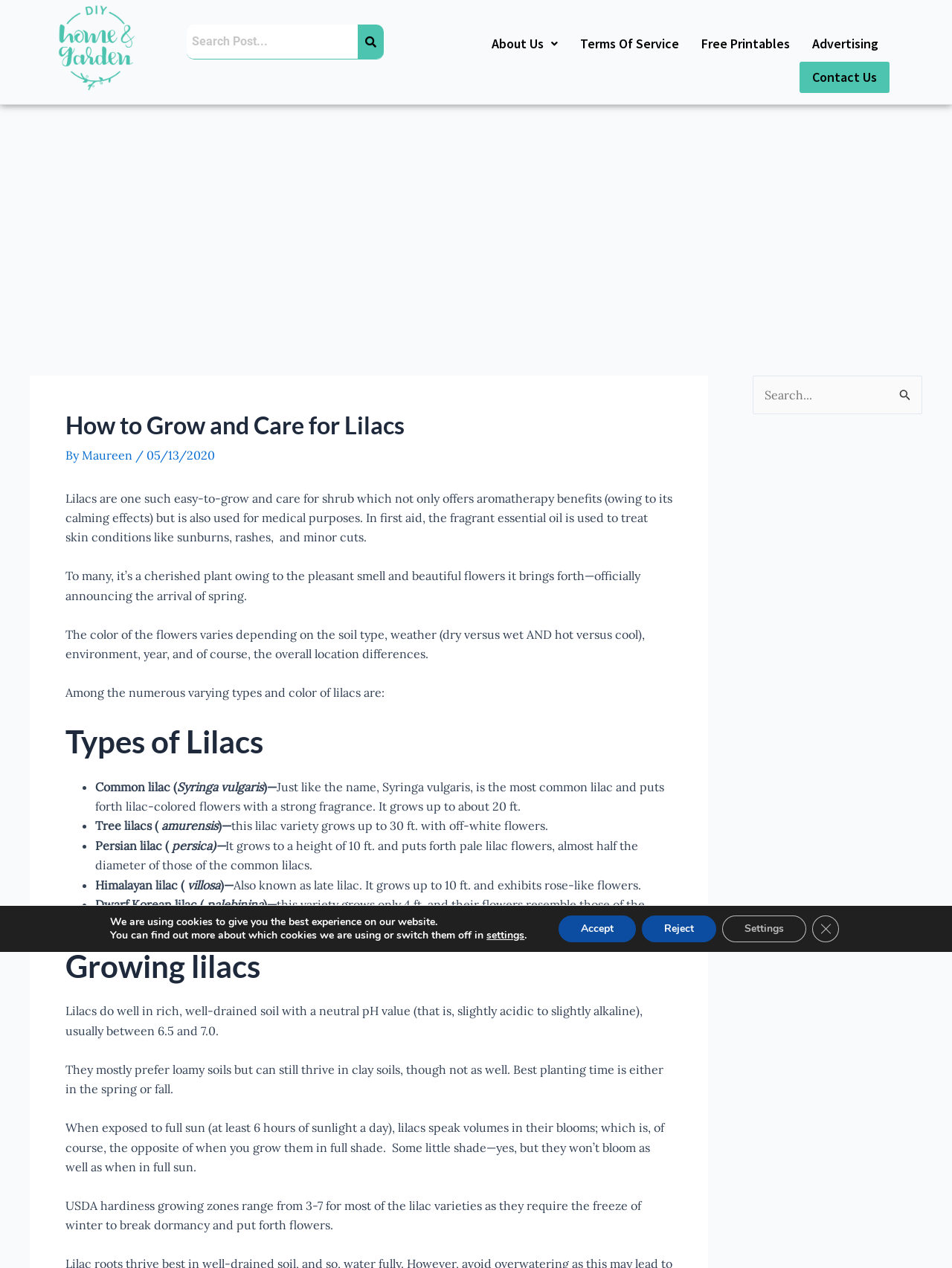How many types of lilacs are mentioned?
Please answer the question with as much detail and depth as you can.

The webpage mentions five types of lilacs: Common lilac, Tree lilacs, Persian lilac, Himalayan lilac, and Dwarf Korean lilac.